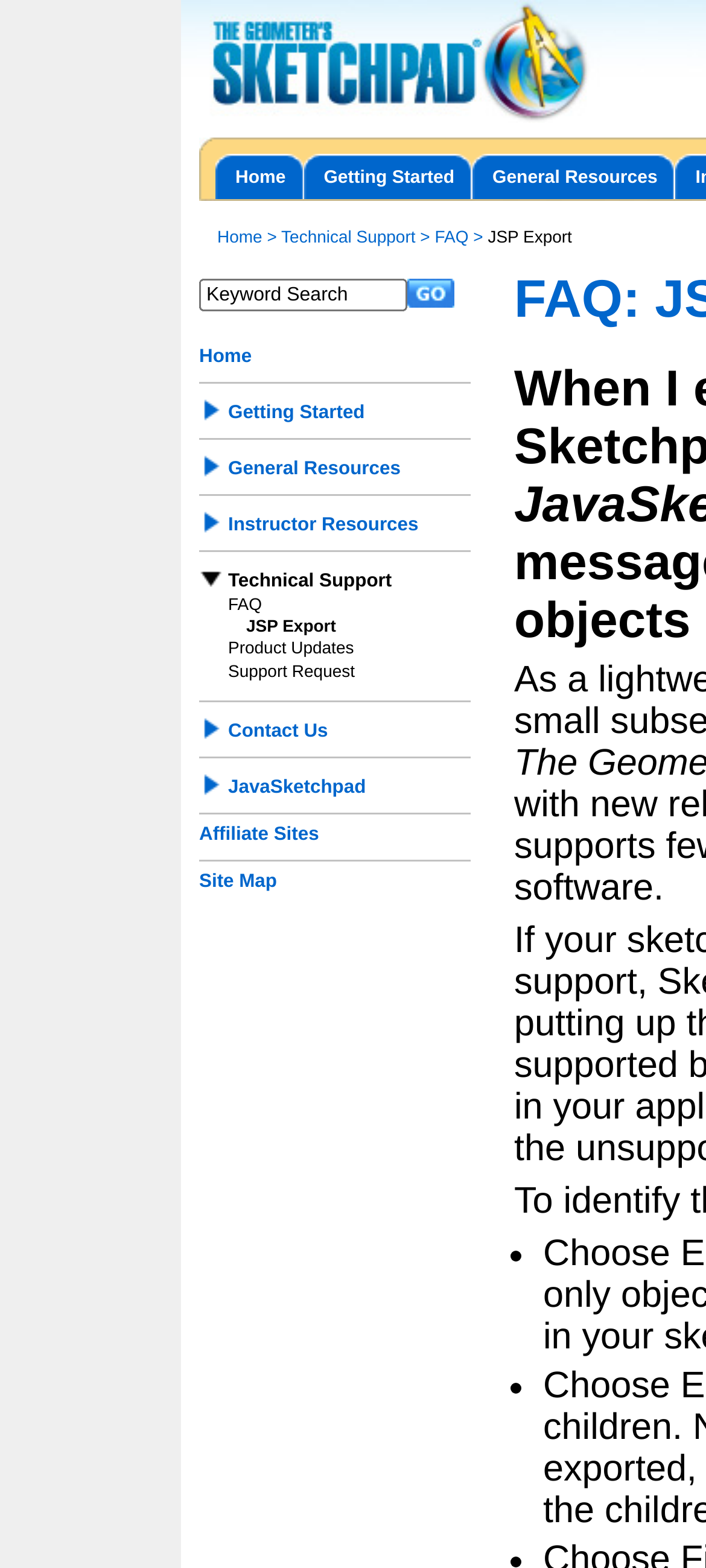Based on the element description Home, identify the bounding box of the UI element in the given webpage screenshot. The coordinates should be in the format (top-left x, top-left y, bottom-right x, bottom-right y) and must be between 0 and 1.

[0.308, 0.145, 0.372, 0.157]